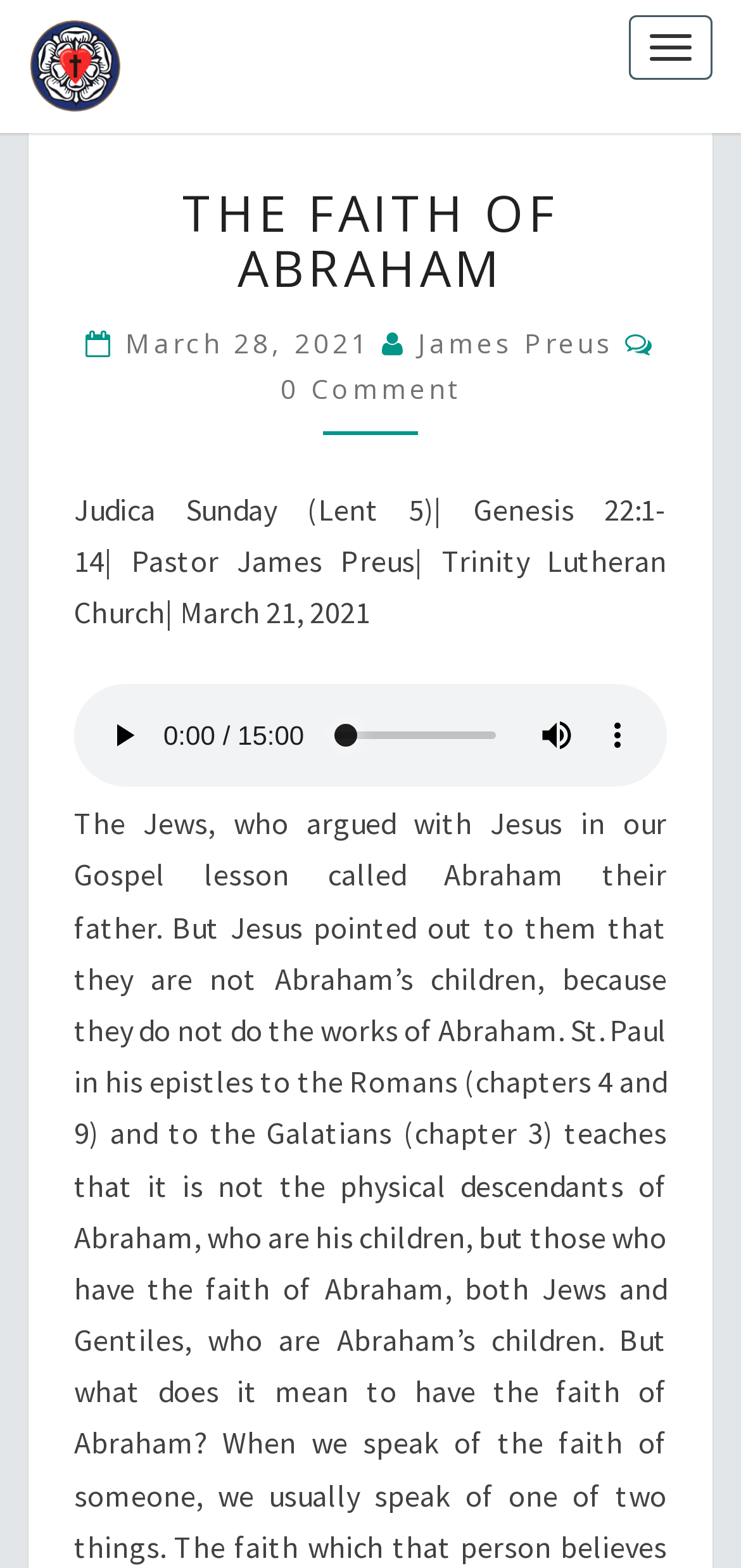Please locate and generate the primary heading on this webpage.

THE FAITH OF ABRAHAM